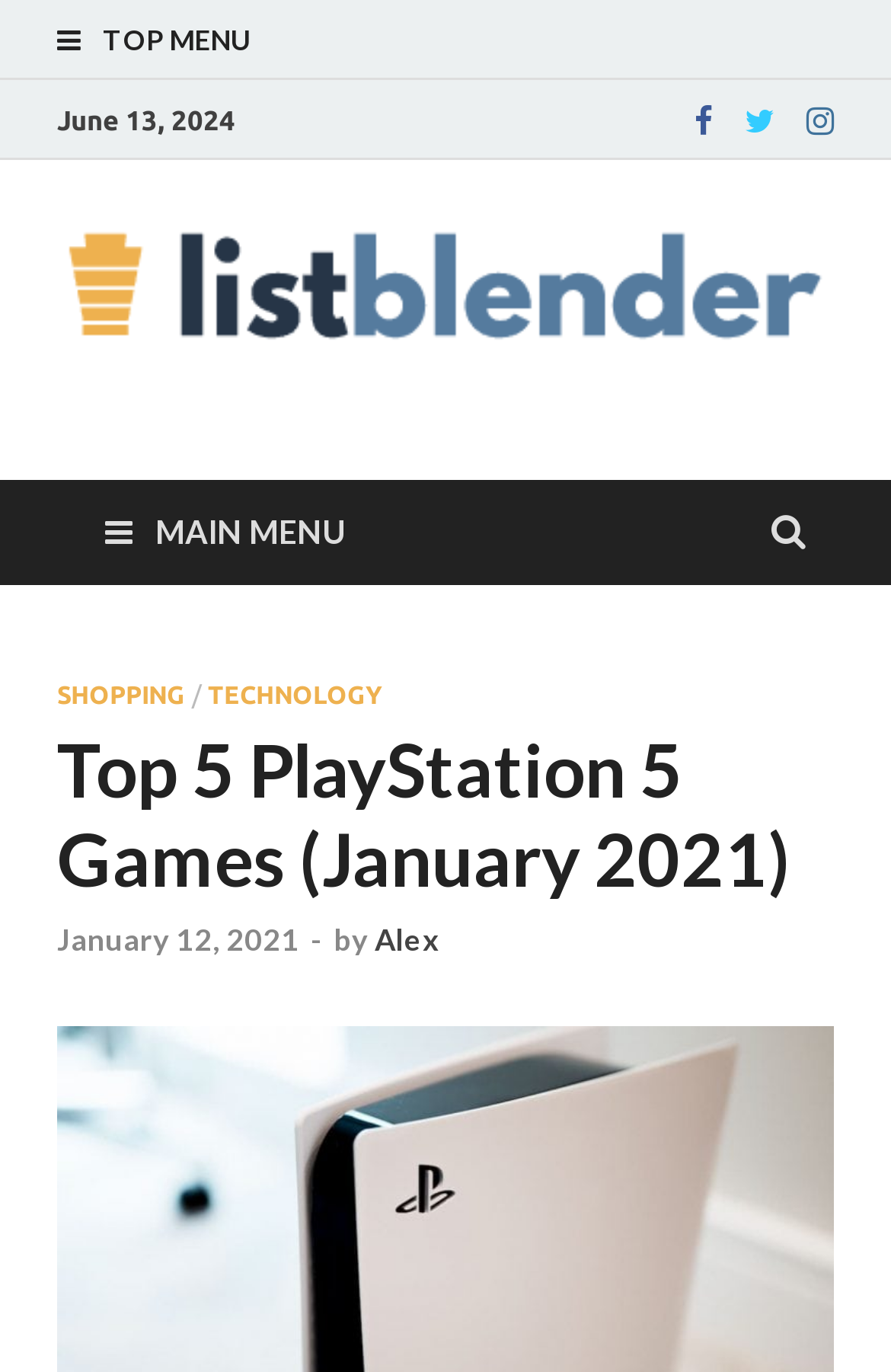Determine the bounding box coordinates of the target area to click to execute the following instruction: "Click on Instagram."

[0.892, 0.072, 0.949, 0.102]